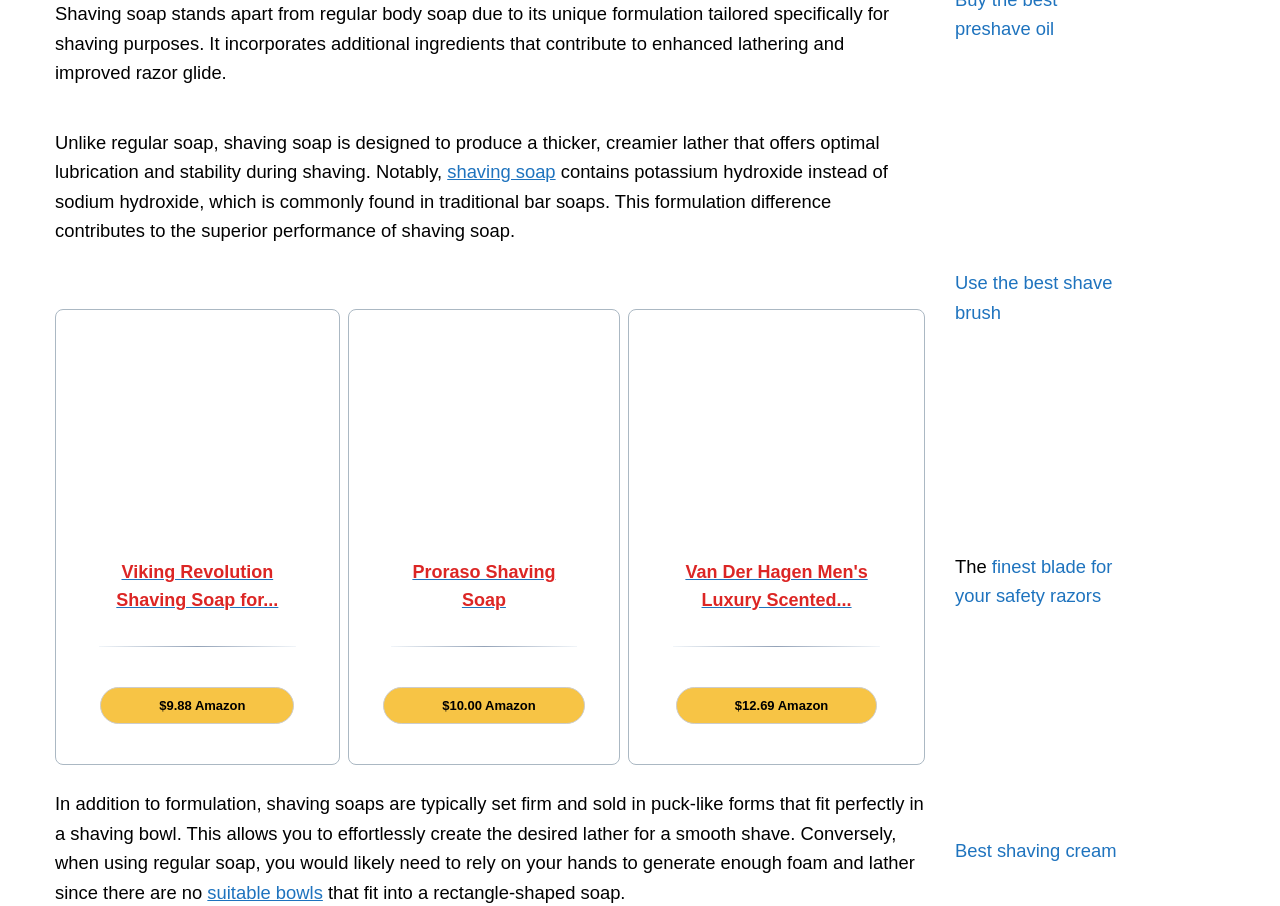Provide the bounding box for the UI element matching this description: "Viking Revolution Shaving Soap for...".

[0.069, 0.378, 0.24, 0.678]